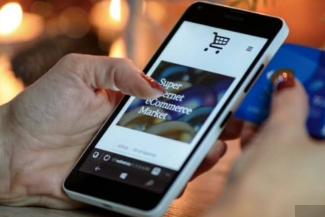Please examine the image and answer the question with a detailed explanation:
What is the object on the smartphone screen?

The object on the smartphone screen is a shopping cart icon, which is a common symbol used in ecommerce platforms to represent the user's shopping cart or basket.